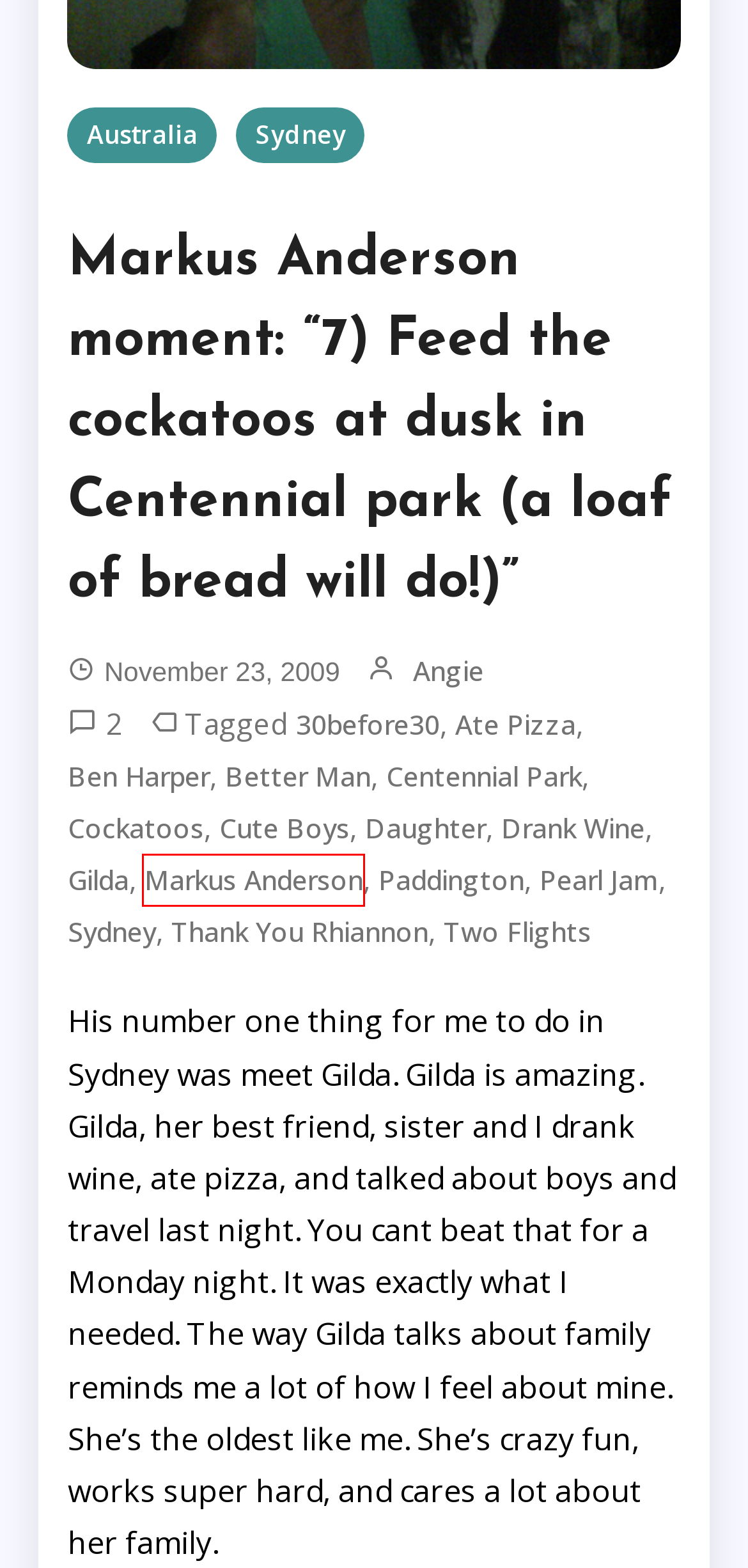Review the screenshot of a webpage that includes a red bounding box. Choose the webpage description that best matches the new webpage displayed after clicking the element within the bounding box. Here are the candidates:
A. centennial park – Angie’s 30 before 30 Blog
B. pearl jam – Angie’s 30 before 30 Blog
C. Angie – Angie’s 30 before 30 Blog
D. Australia – Angie’s 30 before 30 Blog
E. ate pizza – Angie’s 30 before 30 Blog
F. markus anderson – Angie’s 30 before 30 Blog
G. better man – Angie’s 30 before 30 Blog
H. Sydney – Angie’s 30 before 30 Blog

F